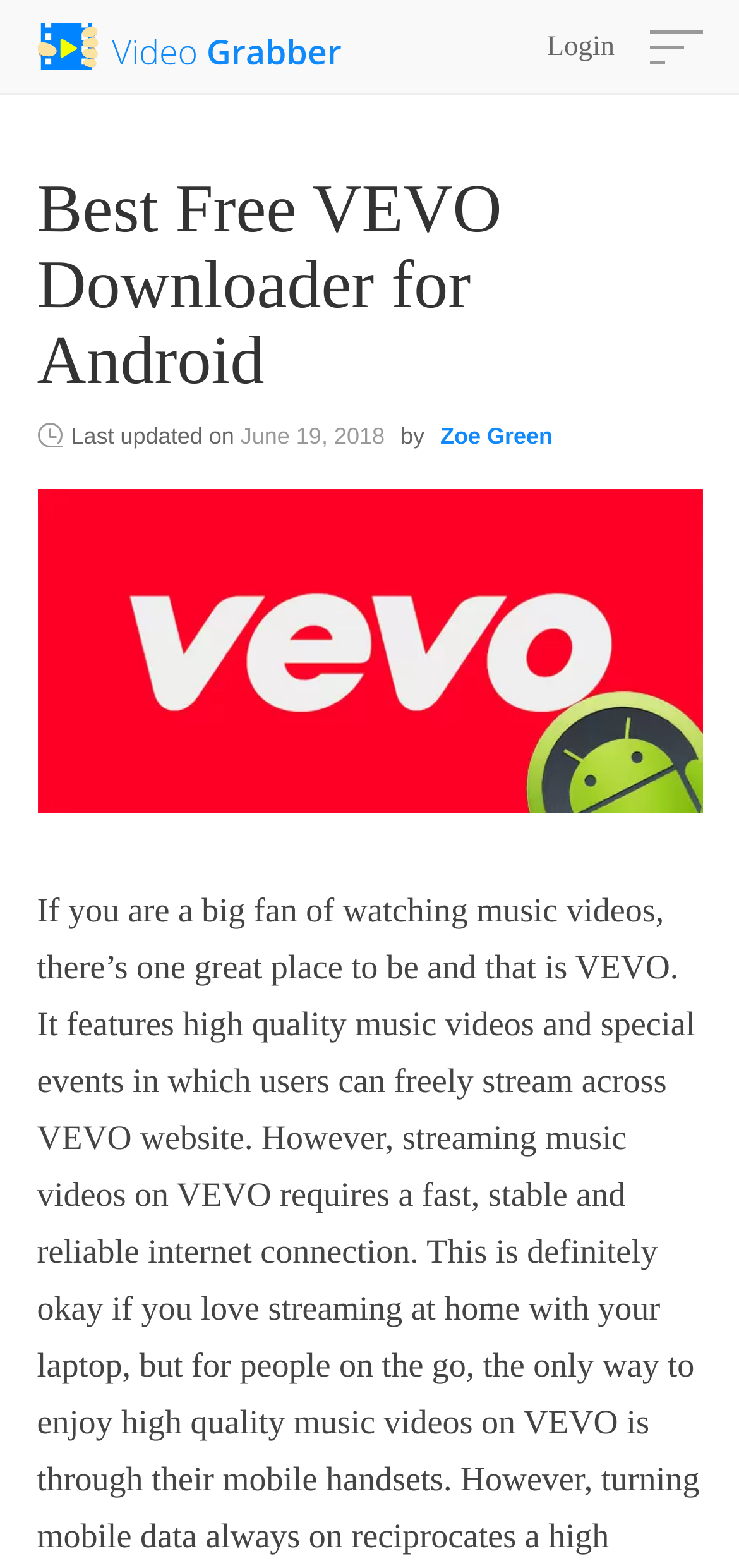Who is the author of the webpage content?
Answer with a single word or short phrase according to what you see in the image.

Zoe Green